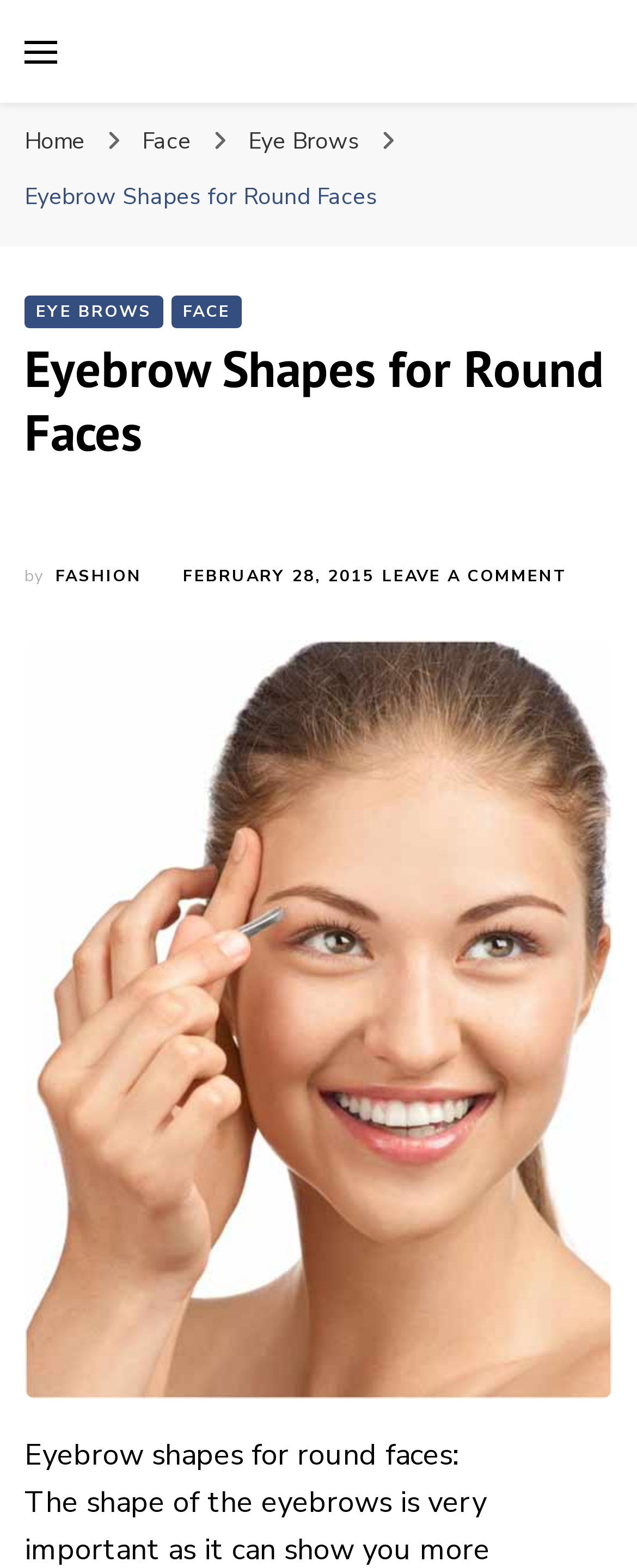Given the following UI element description: "Fashion", find the bounding box coordinates in the webpage screenshot.

[0.087, 0.359, 0.223, 0.377]